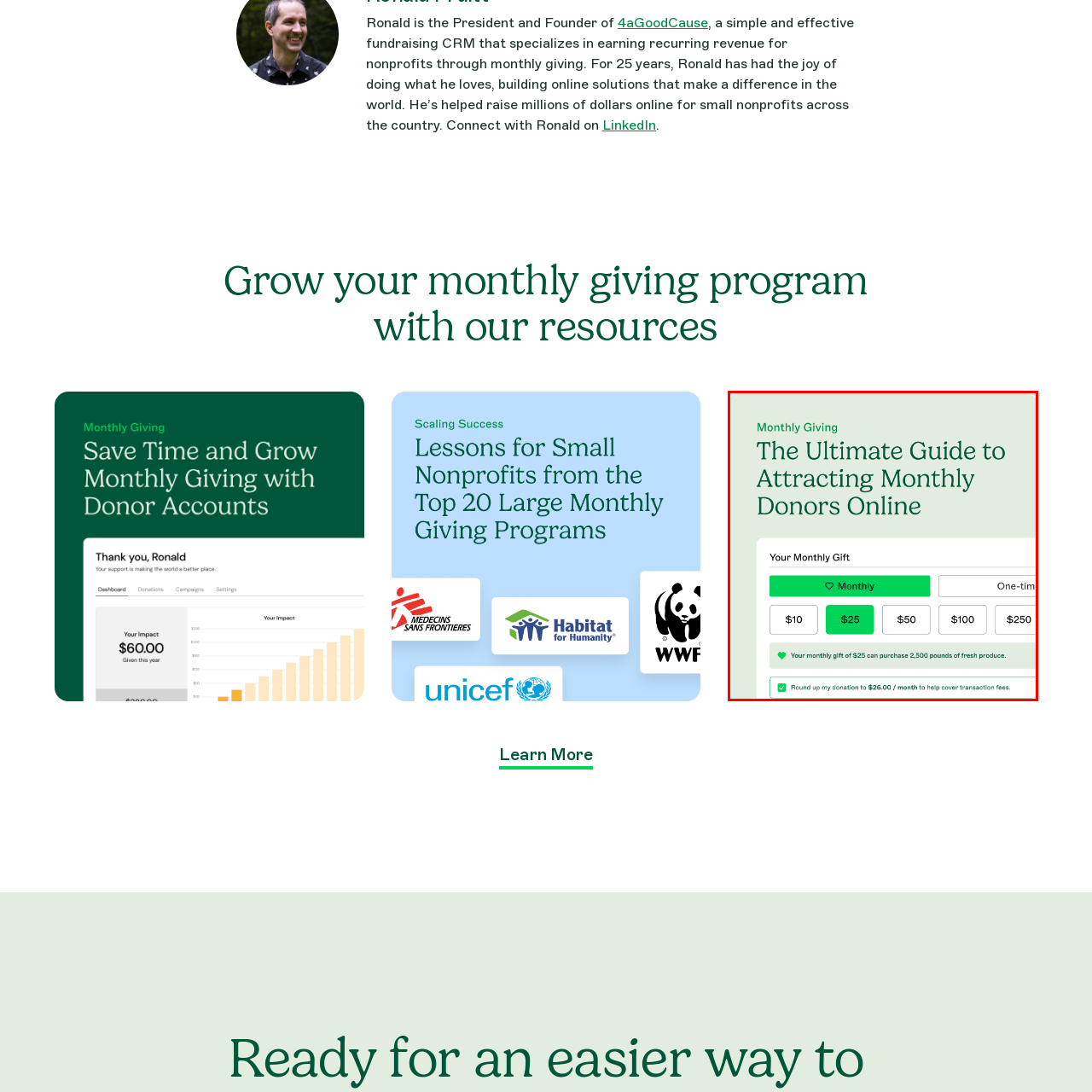Pay special attention to the segment of the image inside the red box and offer a detailed answer to the question that follows, based on what you see: What is the purpose of the checkboxes?

The caption states that adjacent to the donation options, there are checkboxes allowing users to opt for a monthly donation while also offering a choice to round up contributions to help cover transaction fees, which indicates the purpose of the checkboxes.